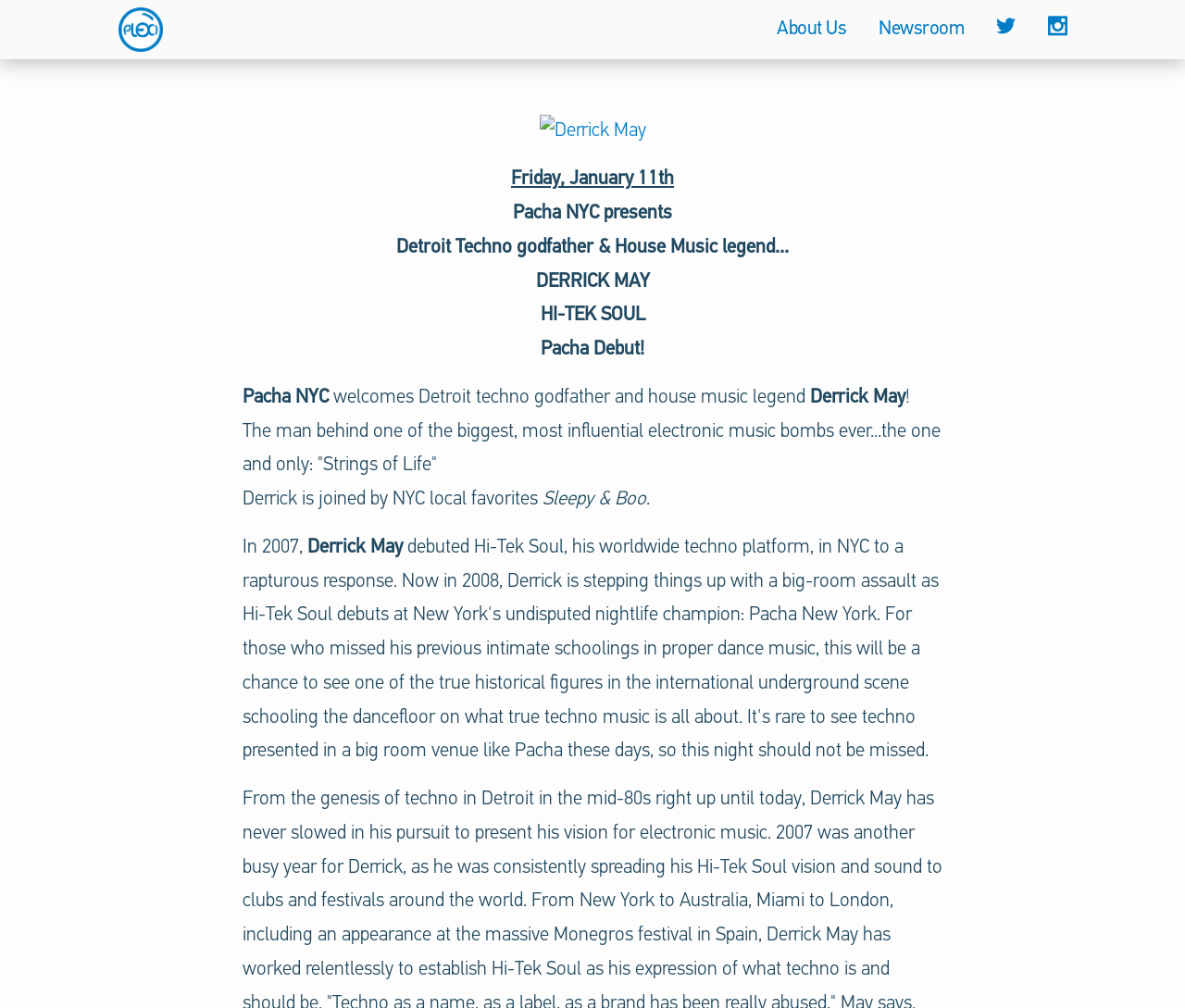Who are the local favorites joining Derrick May?
Provide a comprehensive and detailed answer to the question.

According to the webpage, Derrick May is joined by NYC local favorites Sleepy & Boo, as mentioned in the text 'Derrick is joined by NYC local favorites Sleepy & Boo'.